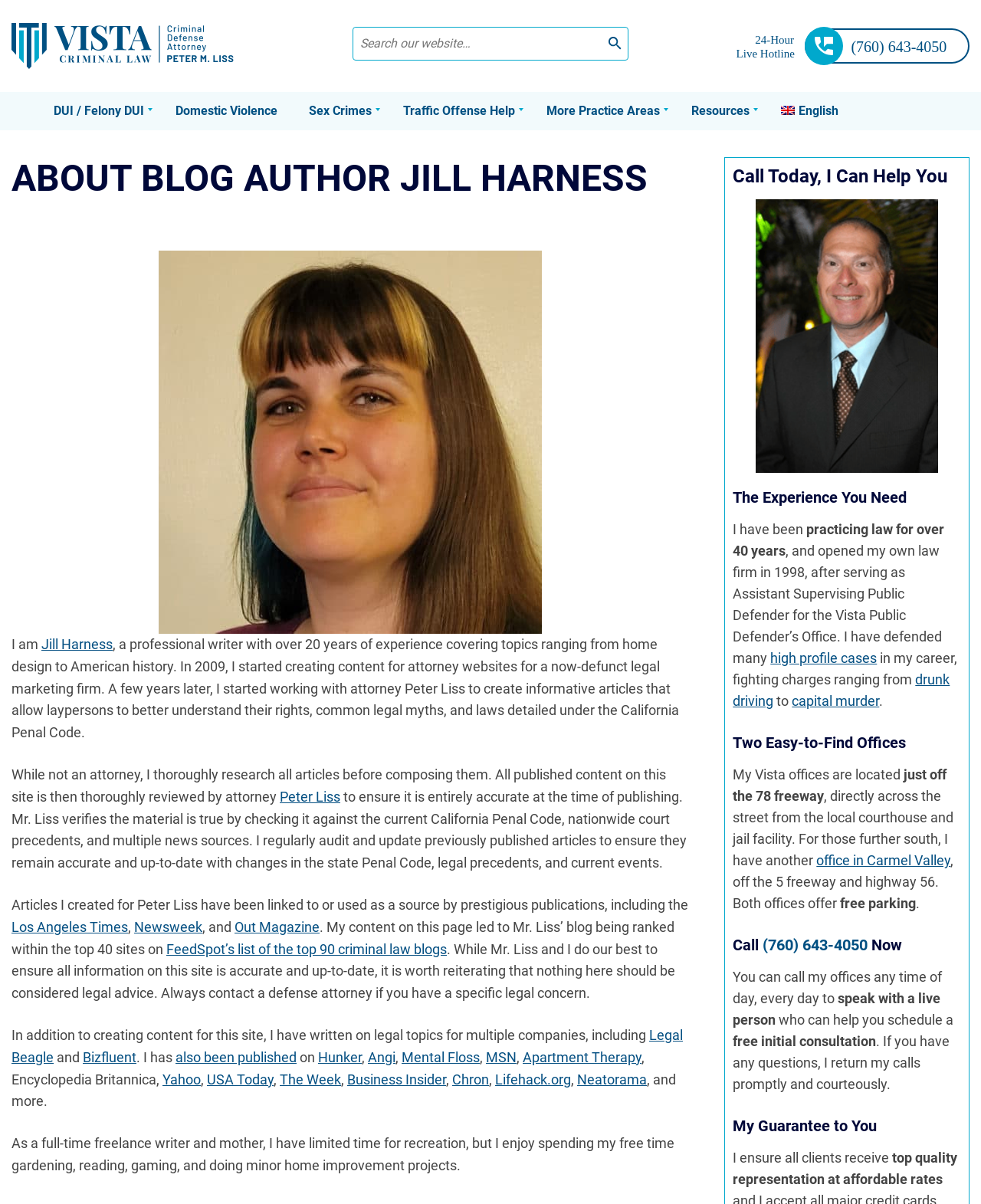Locate the bounding box coordinates of the UI element described by: "English". Provide the coordinates as four float numbers between 0 and 1, formatted as [left, top, right, bottom].

[0.784, 0.076, 0.875, 0.108]